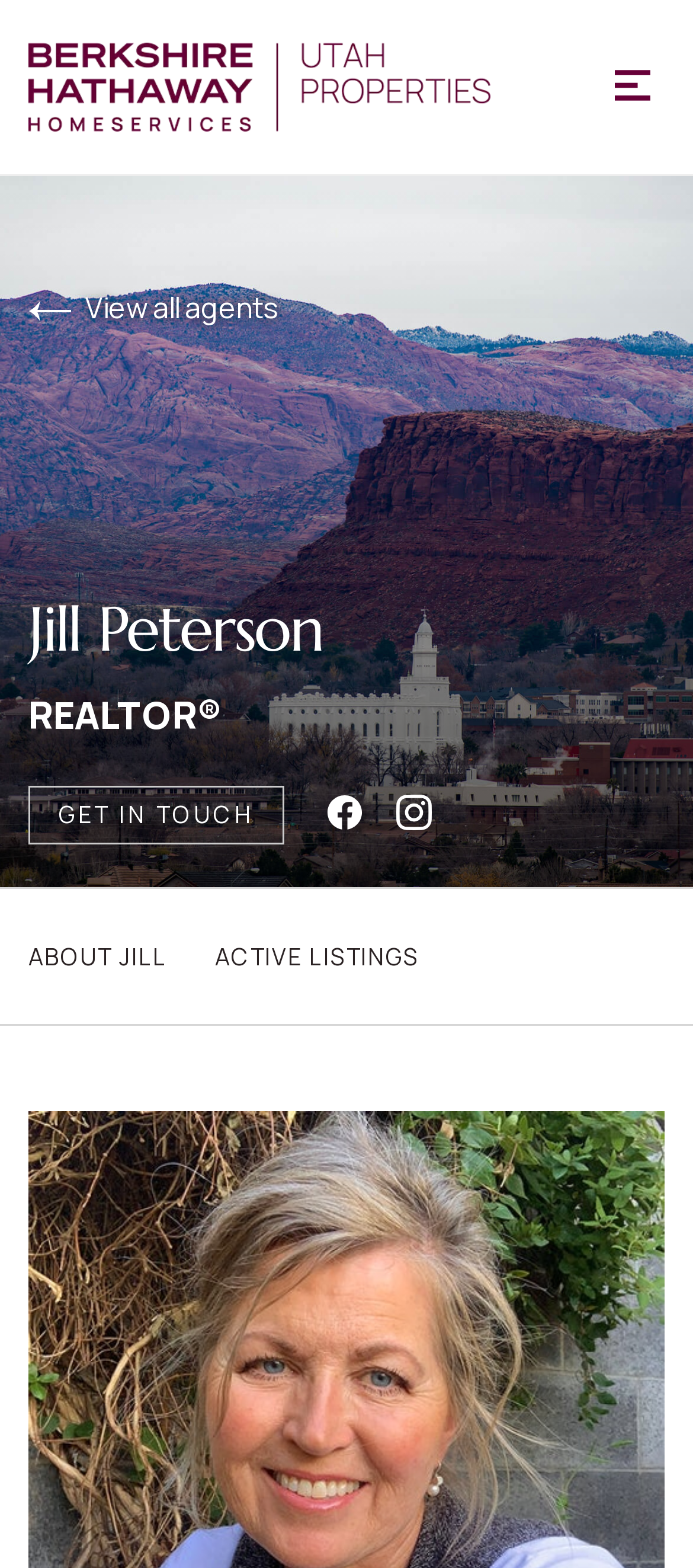Show the bounding box coordinates of the element that should be clicked to complete the task: "follow us on Facebook".

[0.472, 0.501, 0.523, 0.533]